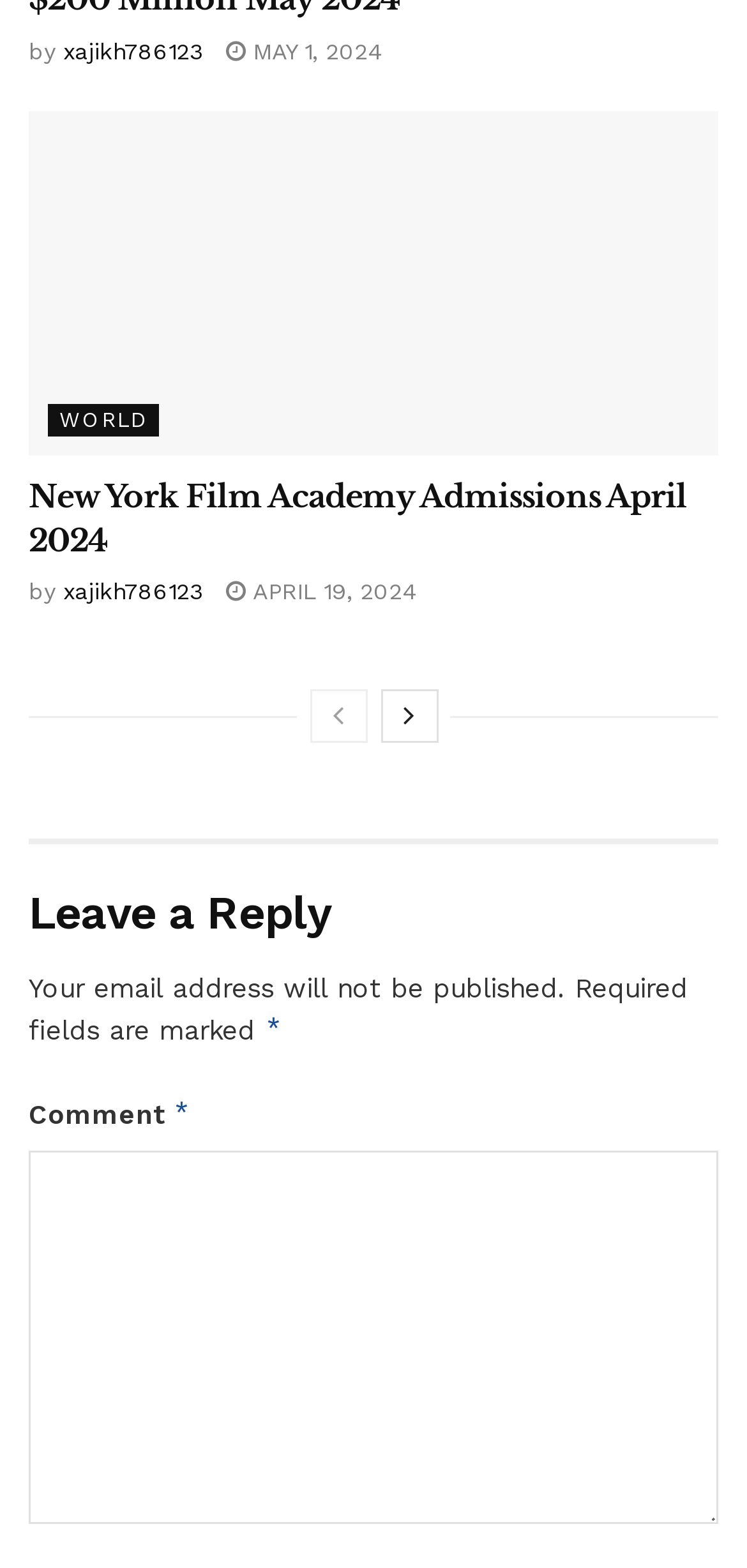What is the date of the New York Film Academy Admissions?
Using the image, respond with a single word or phrase.

April 2024